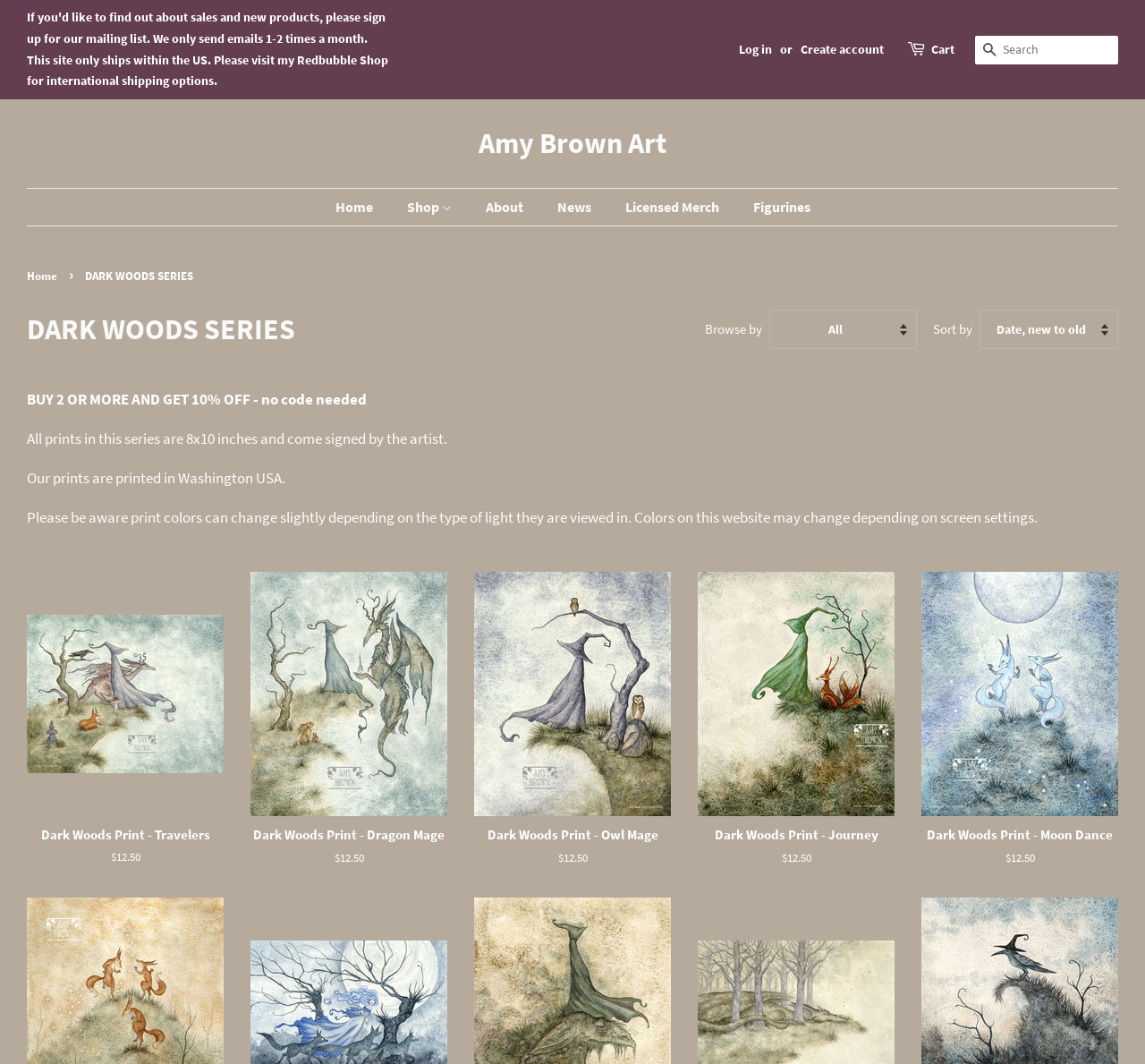Please answer the following question using a single word or phrase: 
What is the size of the prints in this series?

8x10 inches